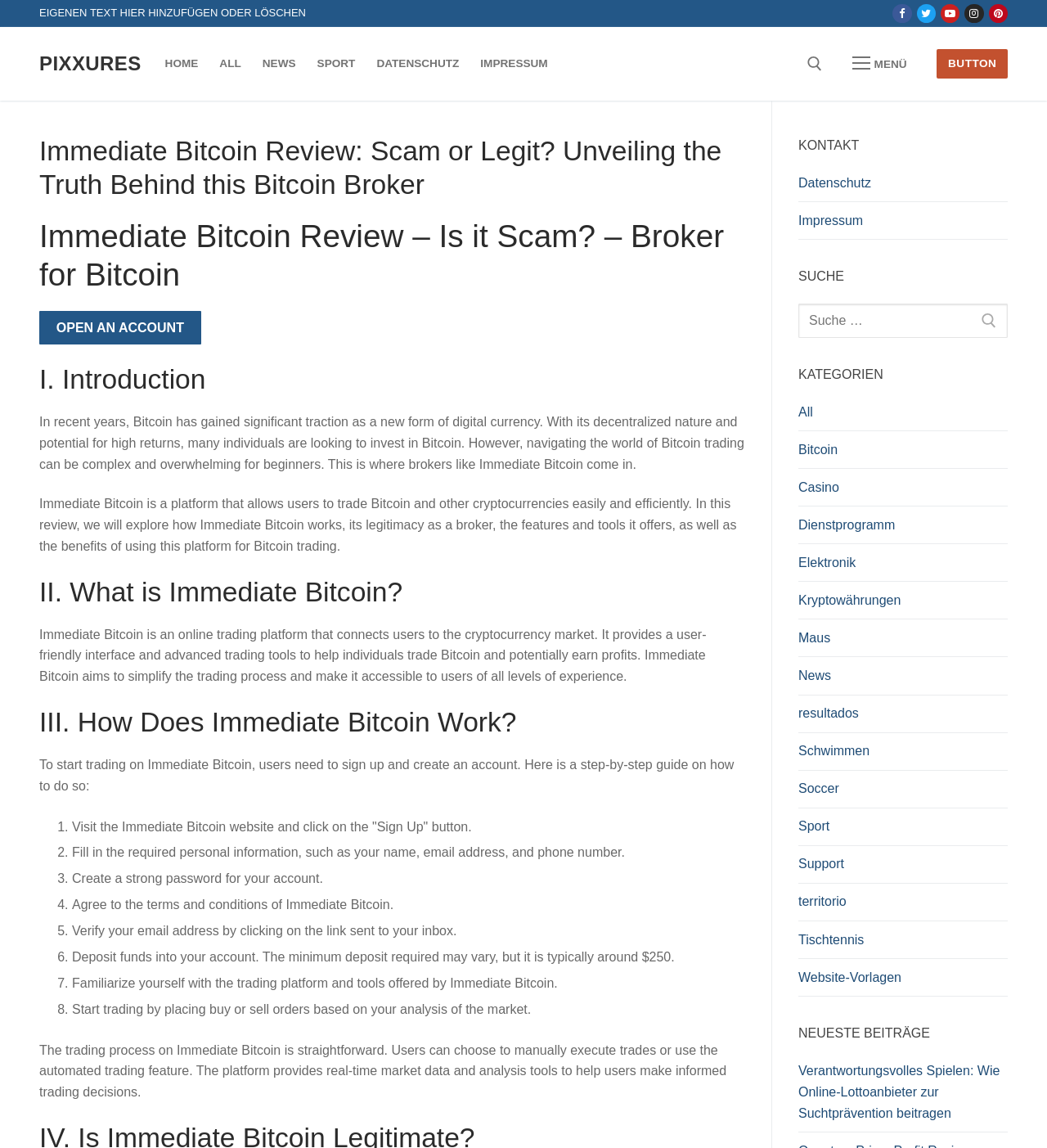Using the provided description Twitter, find the bounding box coordinates for the UI element. Provide the coordinates in (top-left x, top-left y, bottom-right x, bottom-right y) format, ensuring all values are between 0 and 1.

None